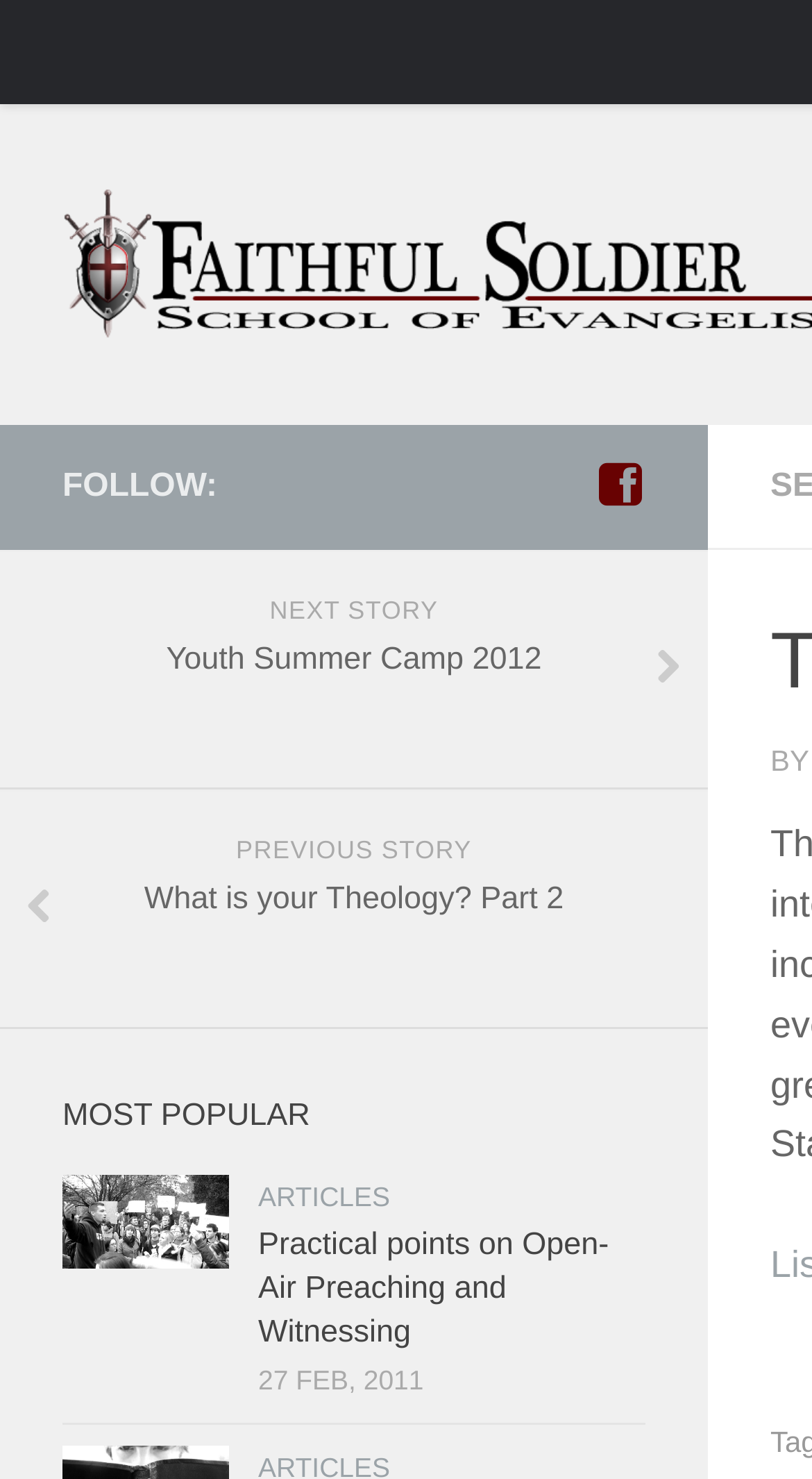How many links are there under the 'MOST POPULAR' heading?
Give a one-word or short-phrase answer derived from the screenshot.

3